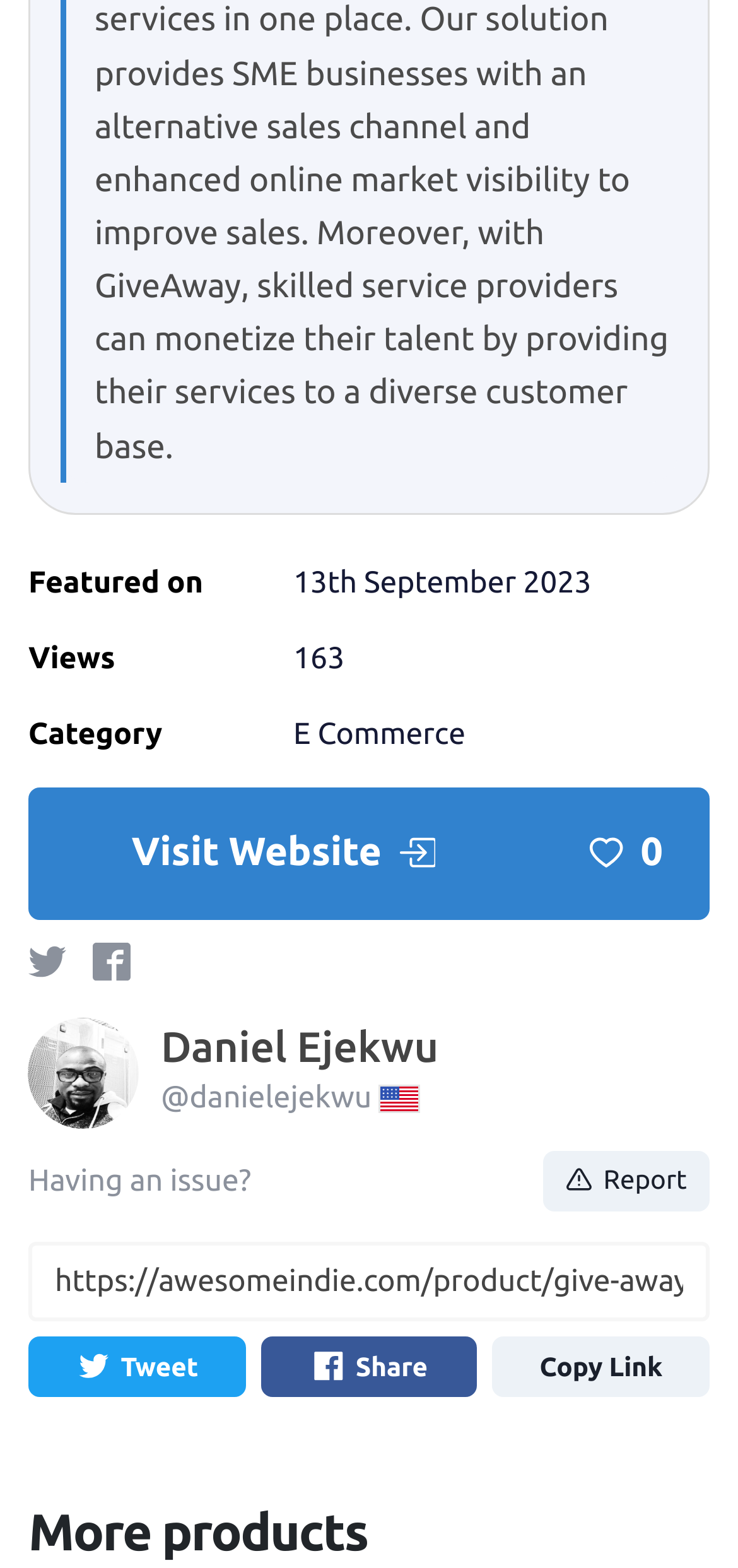Use the details in the image to answer the question thoroughly: 
What is the action of the button with the image of a Twitter bird?

I found the action of the button by examining the button element with the image of a Twitter bird and the associated link text 'Tweet'.